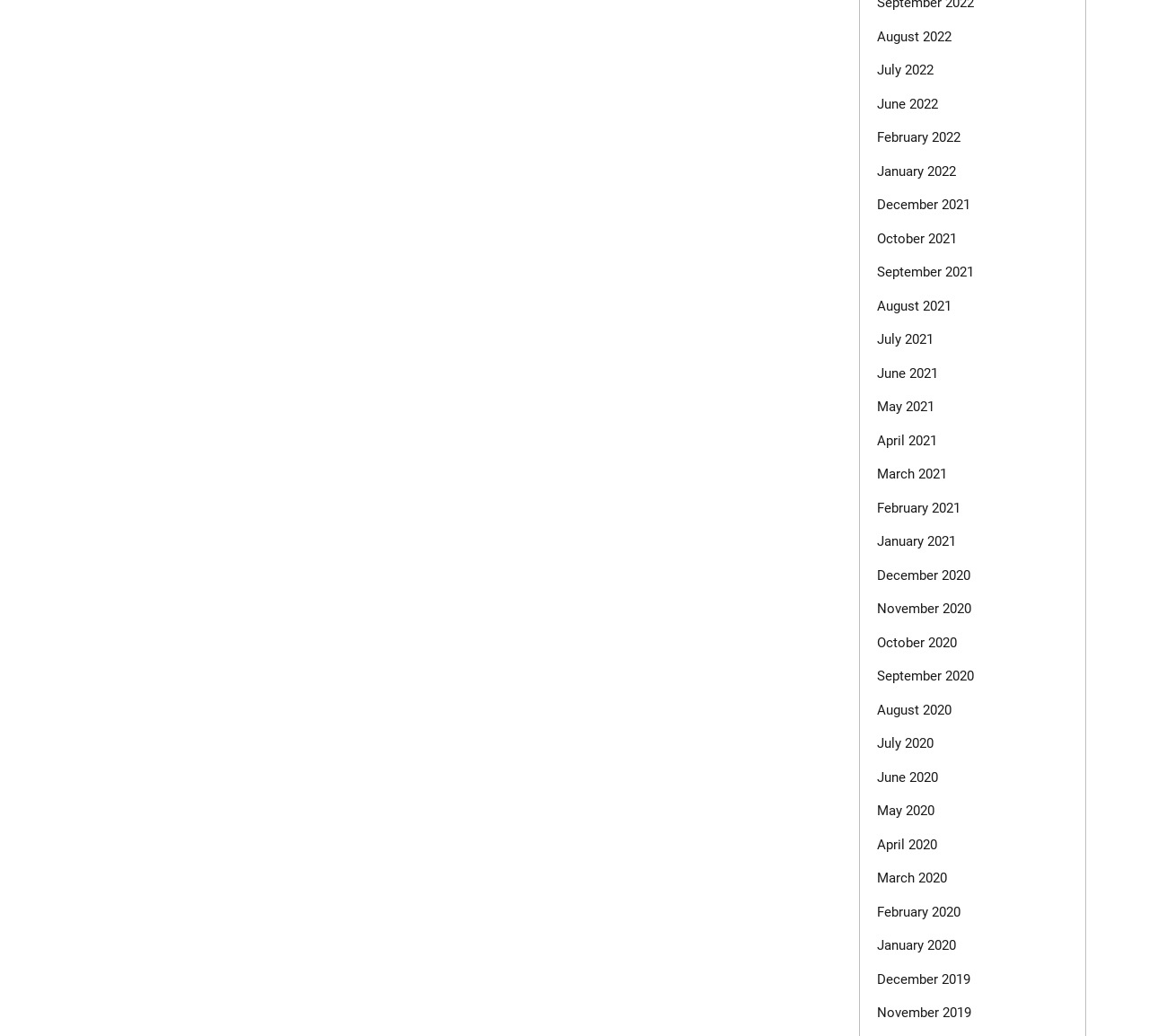Use a single word or phrase to answer this question: 
What is the earliest month listed on the webpage?

December 2019